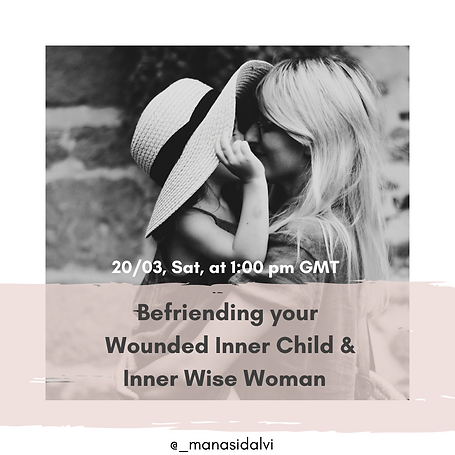What is the scheduled date and time of the workshop? Observe the screenshot and provide a one-word or short phrase answer.

March 20th at 1:00 PM GMT